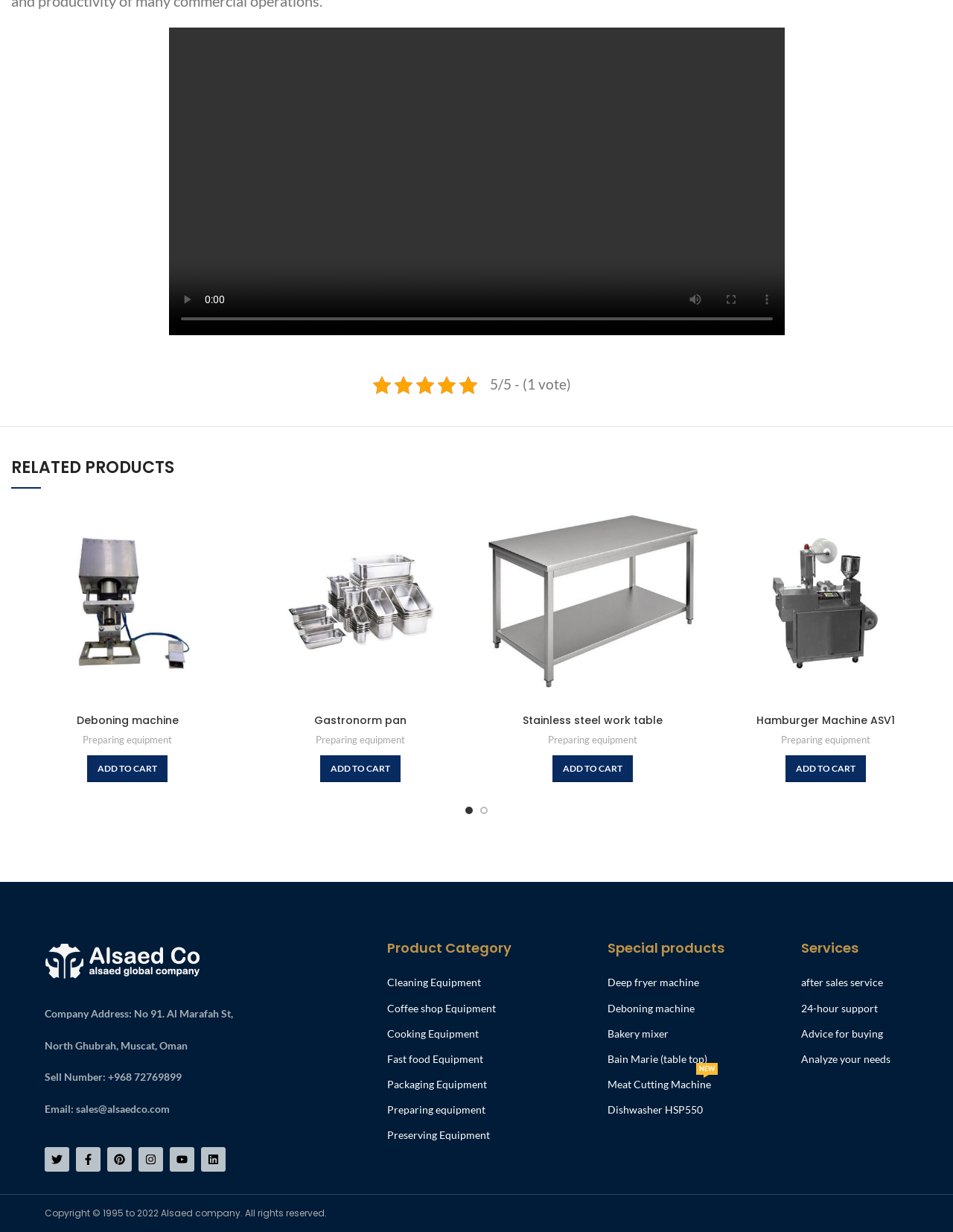Please identify the bounding box coordinates of the element I need to click to follow this instruction: "enter full screen mode".

[0.748, 0.229, 0.785, 0.258]